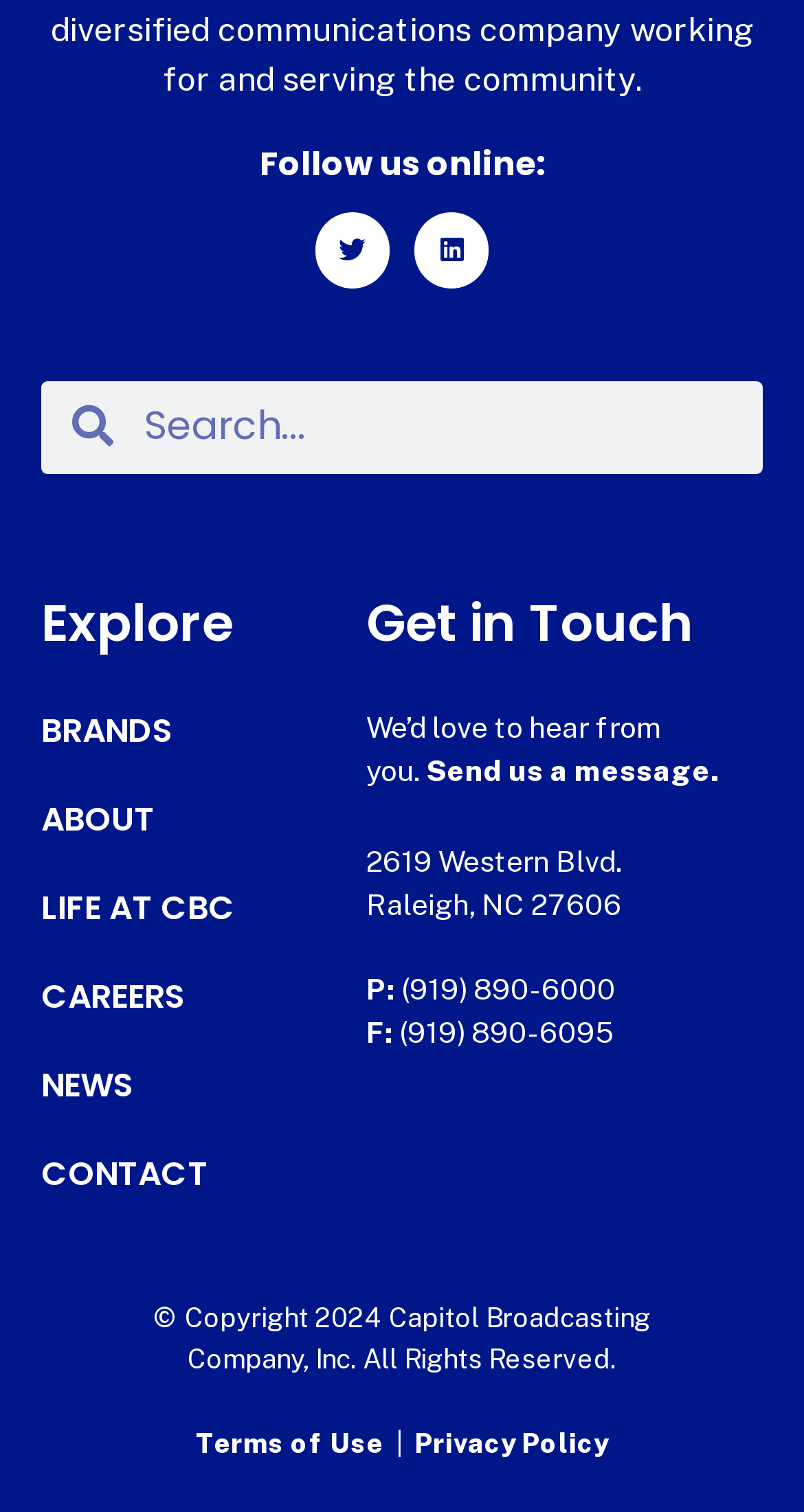Refer to the image and offer a detailed explanation in response to the question: How can I contact the company?

I found the contact information by looking at the 'Get in Touch' section, where it says 'We’d love to hear from you.' and provides a link to 'Send us a message.' Additionally, it lists a phone number as 'P: (919) 890-6000'.